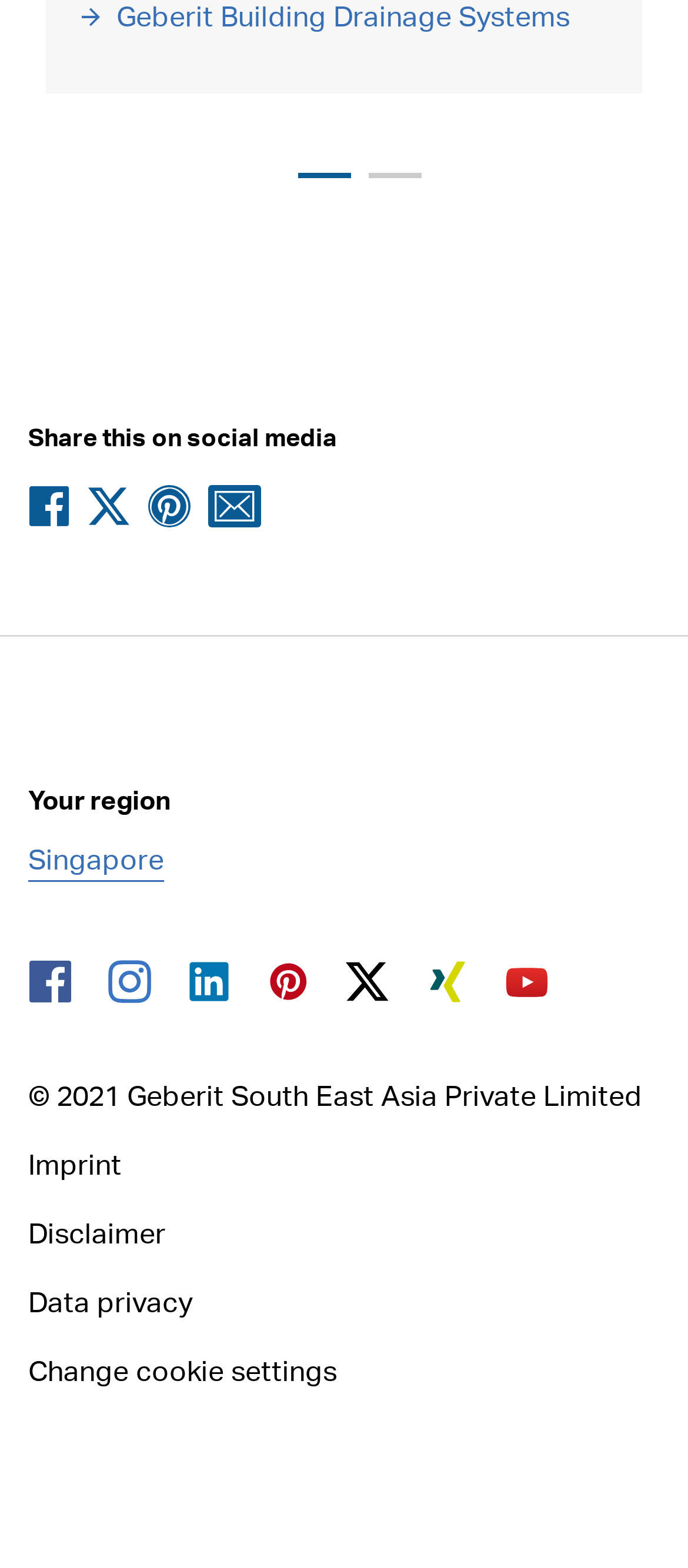What is the copyright year mentioned?
Can you provide an in-depth and detailed response to the question?

I looked at the StaticText element with the text '© 2021 Geberit South East Asia Private Limited' and found that the copyright year mentioned is 2021.